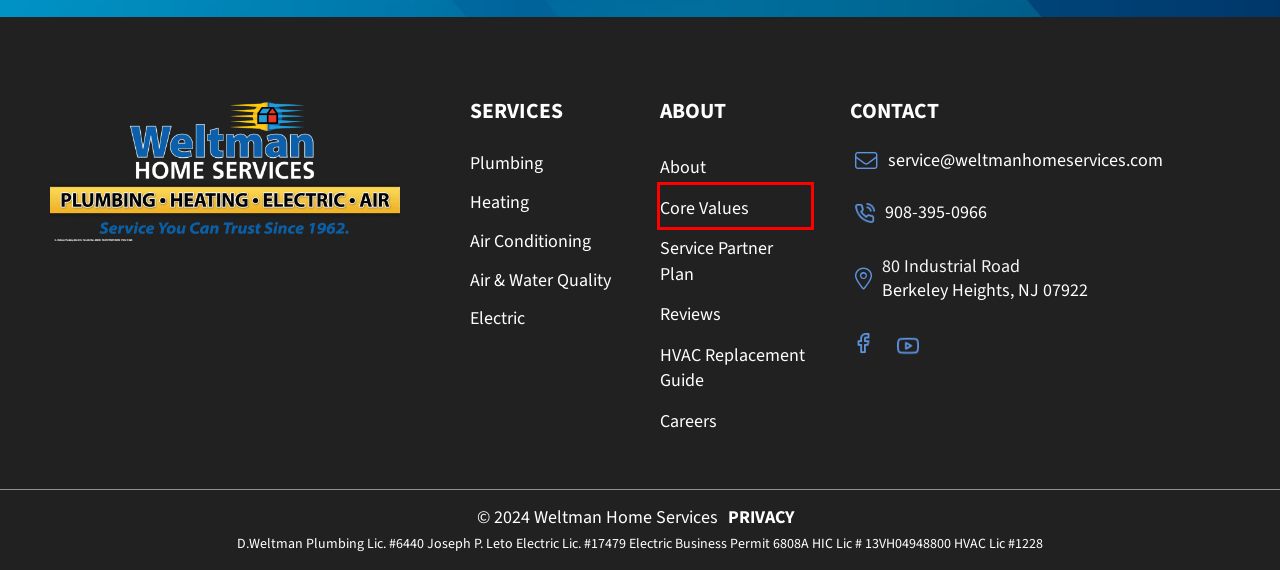You have a screenshot showing a webpage with a red bounding box highlighting an element. Choose the webpage description that best fits the new webpage after clicking the highlighted element. The descriptions are:
A. HVAC Replacement Guide | Weltman Home Services
B. Reviews | Weltman Home Services
C. Careers | Weltman Home Services
D. Core Values | Weltman Home Services
E. Service Partner Plan | Weltman Home Services
F. Expert Air Conditioner Service & AC Repair Near You
G. Financing | Weltman Home Services
H. Privacy Policy | Weltman Home Services

D